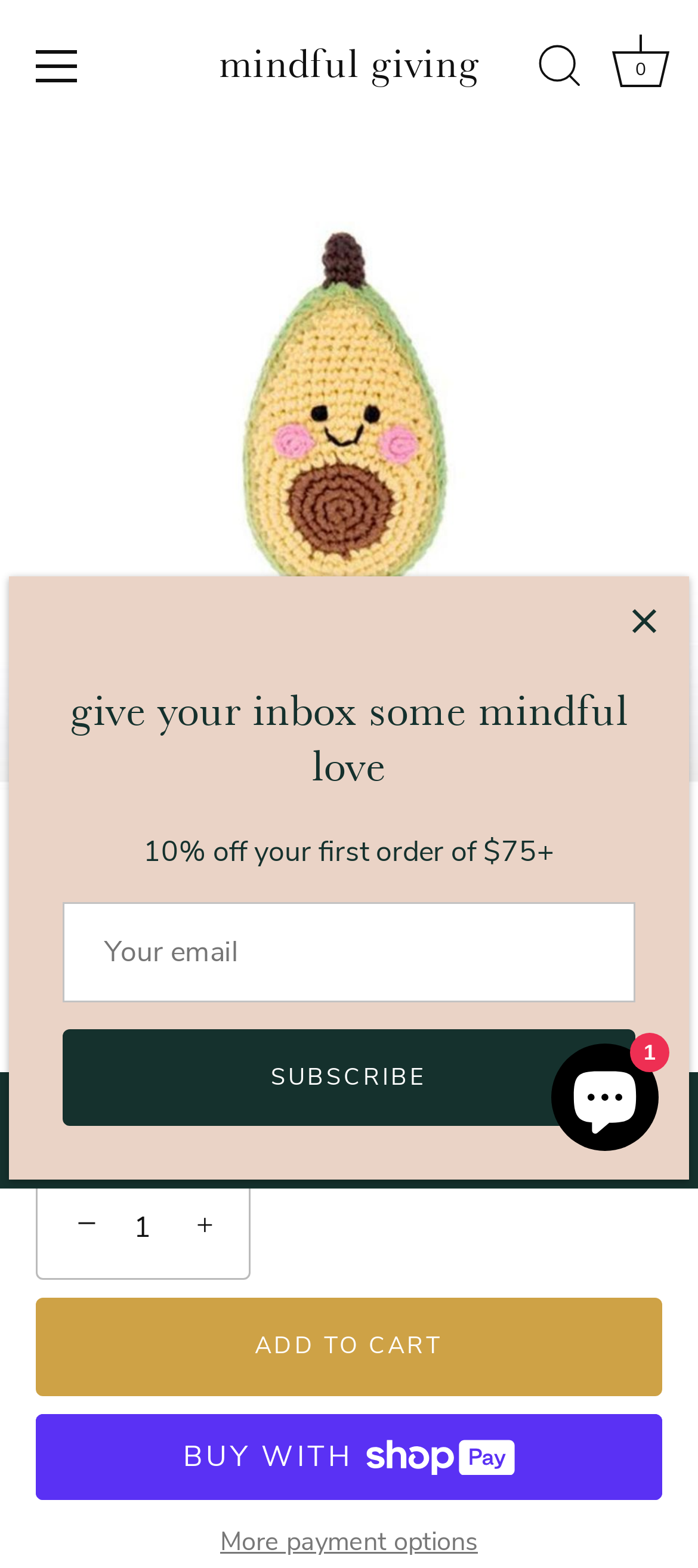Find the bounding box coordinates of the element I should click to carry out the following instruction: "Close the dialog".

[0.867, 0.371, 0.979, 0.421]